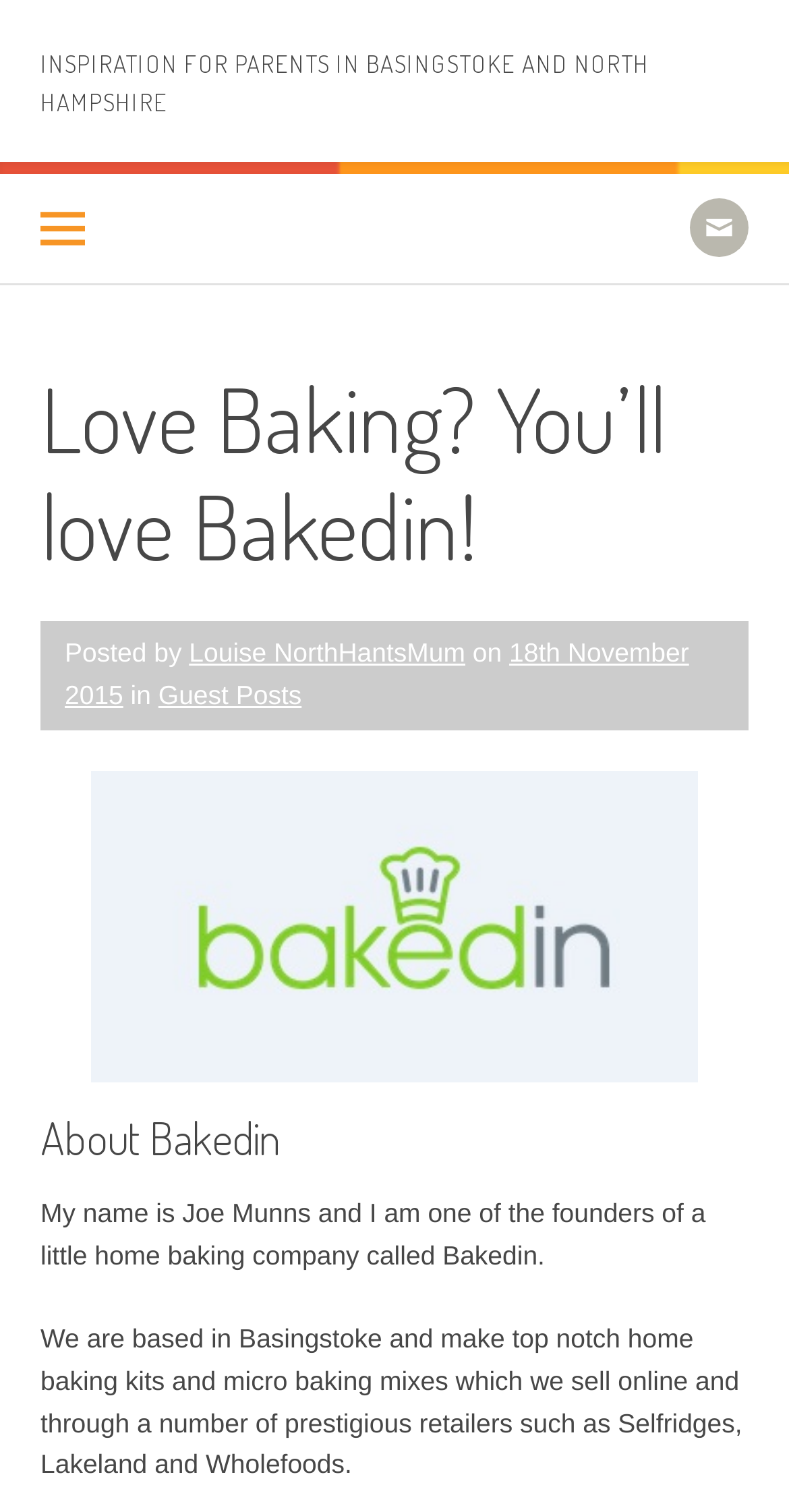Could you identify the text that serves as the heading for this webpage?

Love Baking? You’ll love Bakedin!